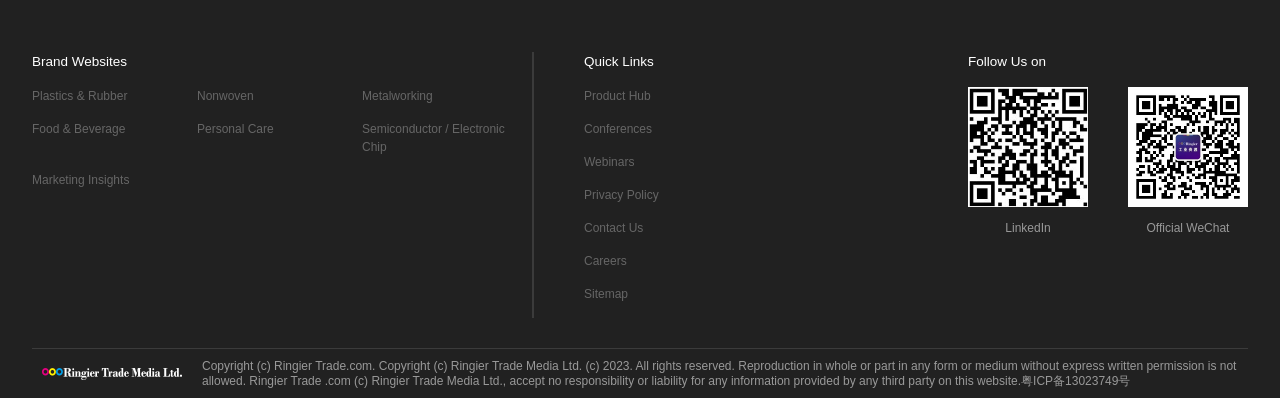Provide the bounding box coordinates for the UI element described in this sentence: "Food & Beverage". The coordinates should be four float values between 0 and 1, i.e., [left, top, right, bottom].

[0.025, 0.302, 0.154, 0.43]